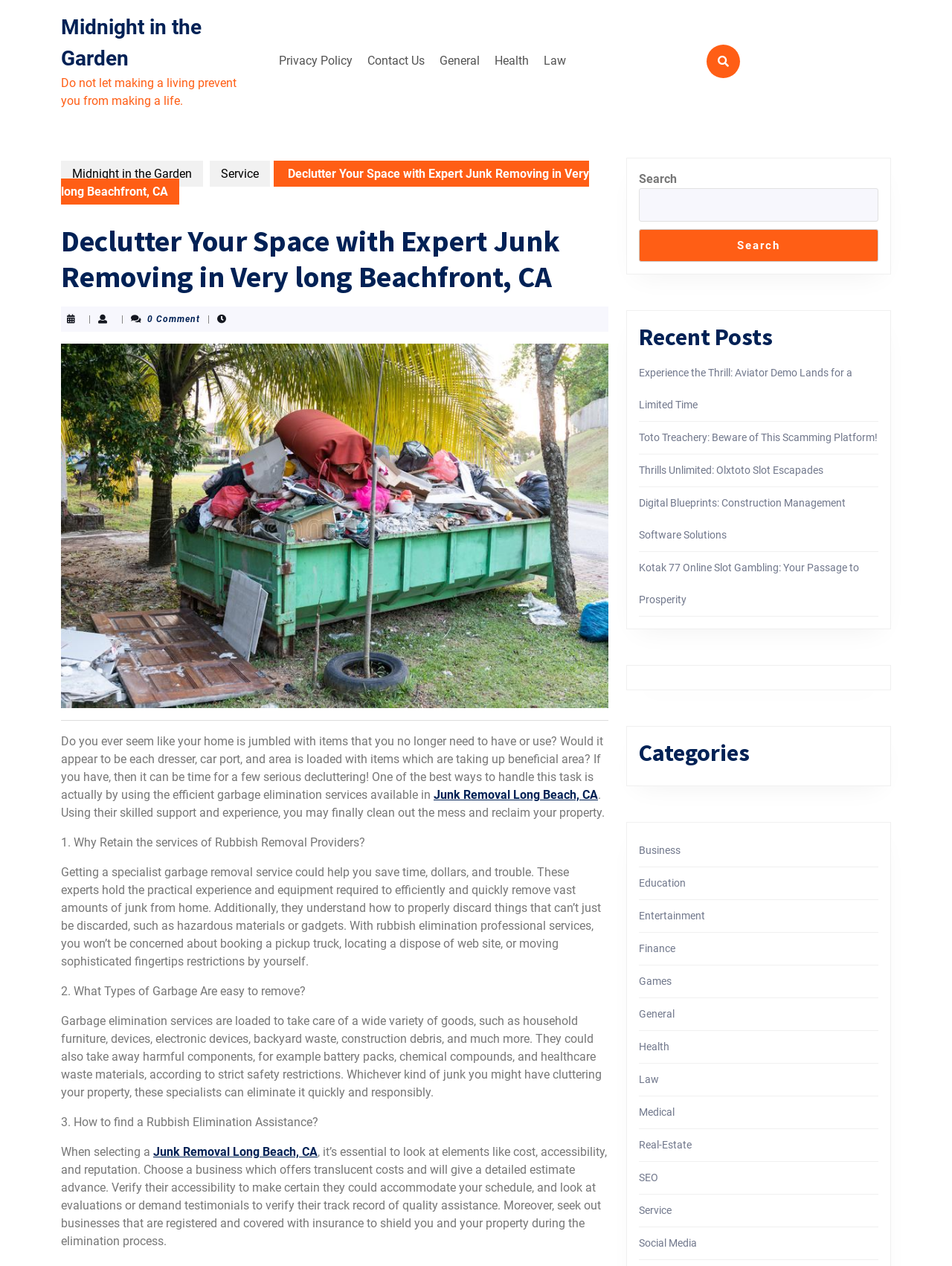Given the description: "parent_node: Search name="s"", determine the bounding box coordinates of the UI element. The coordinates should be formatted as four float numbers between 0 and 1, [left, top, right, bottom].

[0.671, 0.149, 0.923, 0.175]